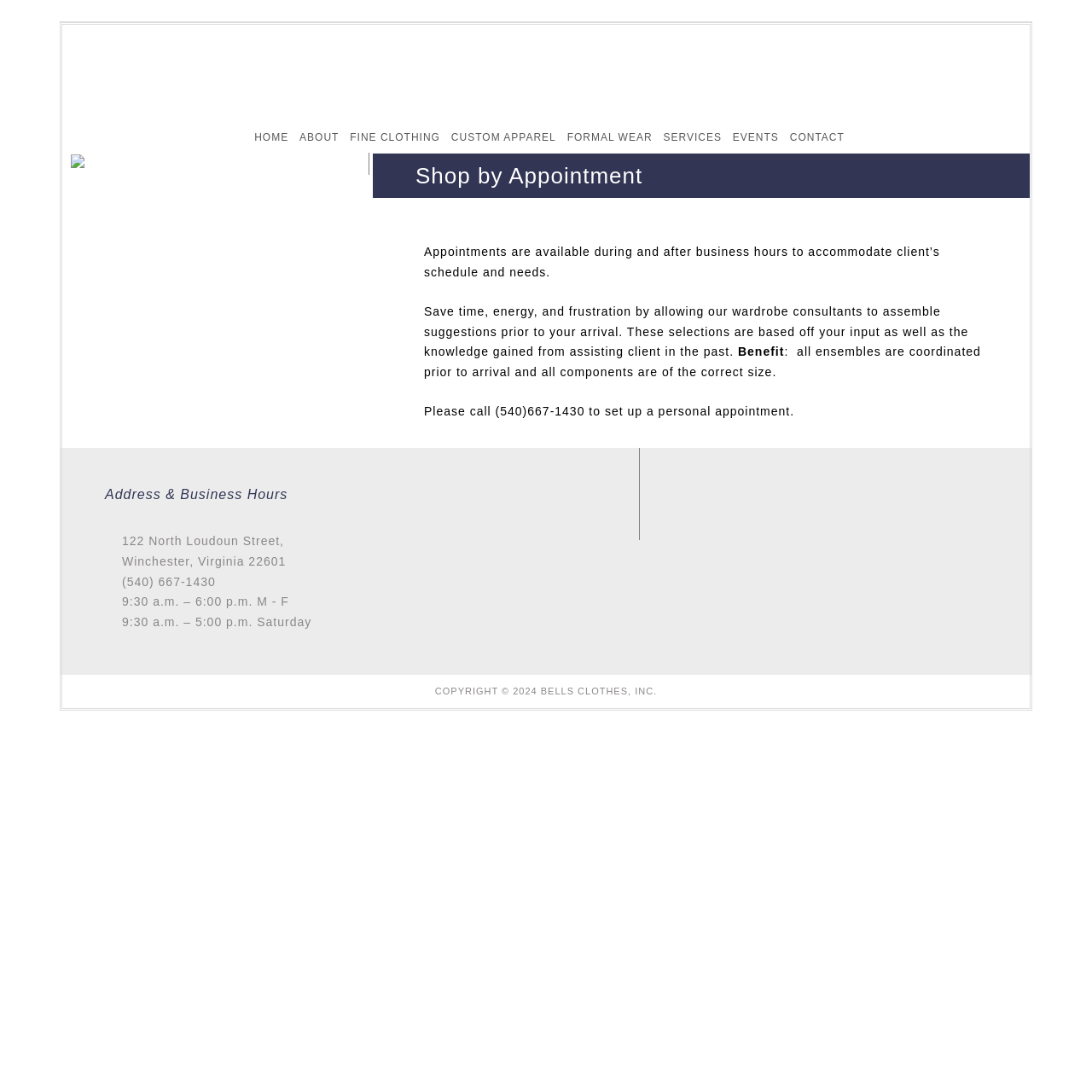What is the address of the clothing store?
Please use the image to provide a one-word or short phrase answer.

122 North Loudoun Street, Winchester, Virginia 22601